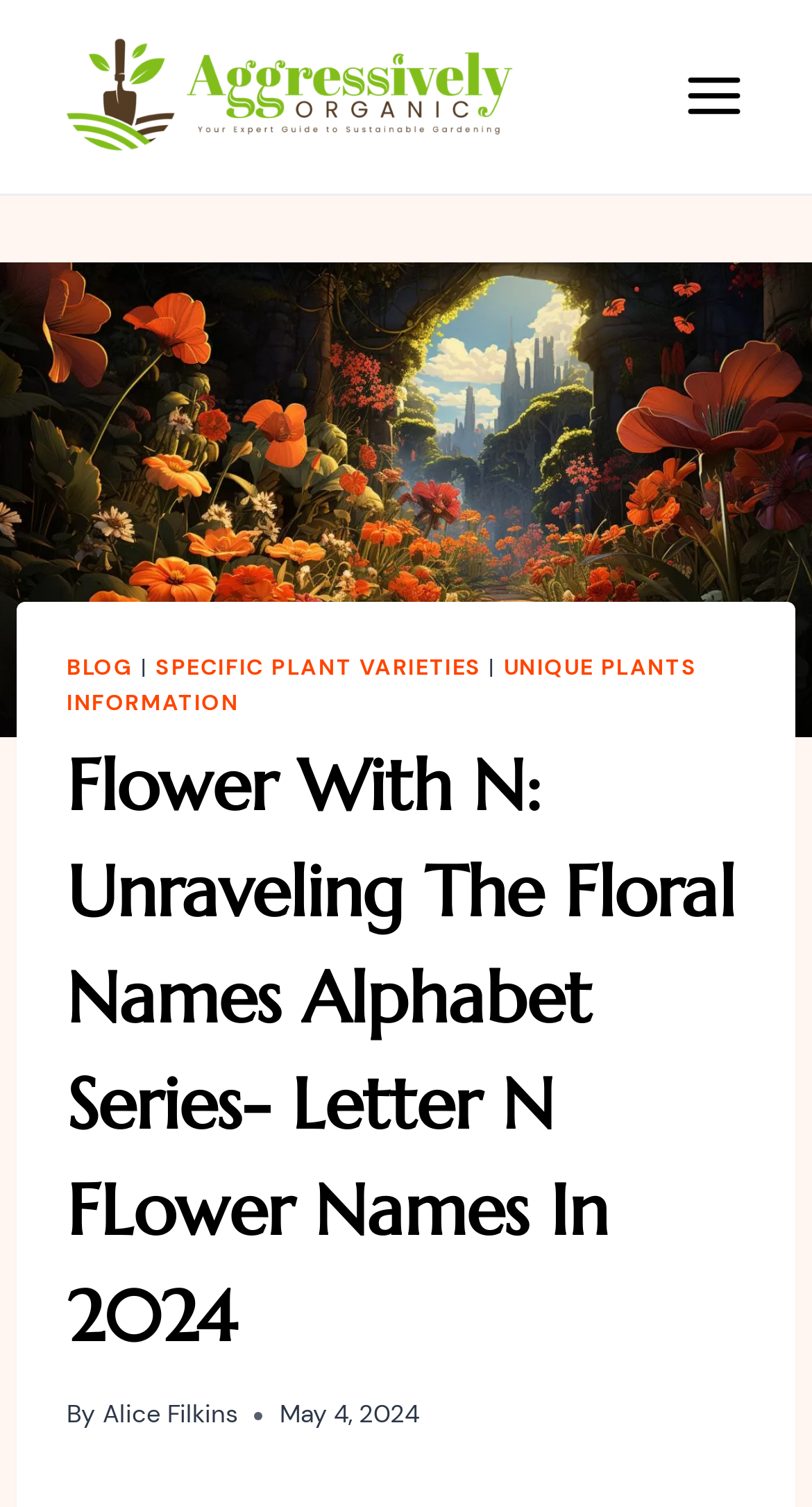How many main categories are in the menu?
Please provide a single word or phrase answer based on the image.

4